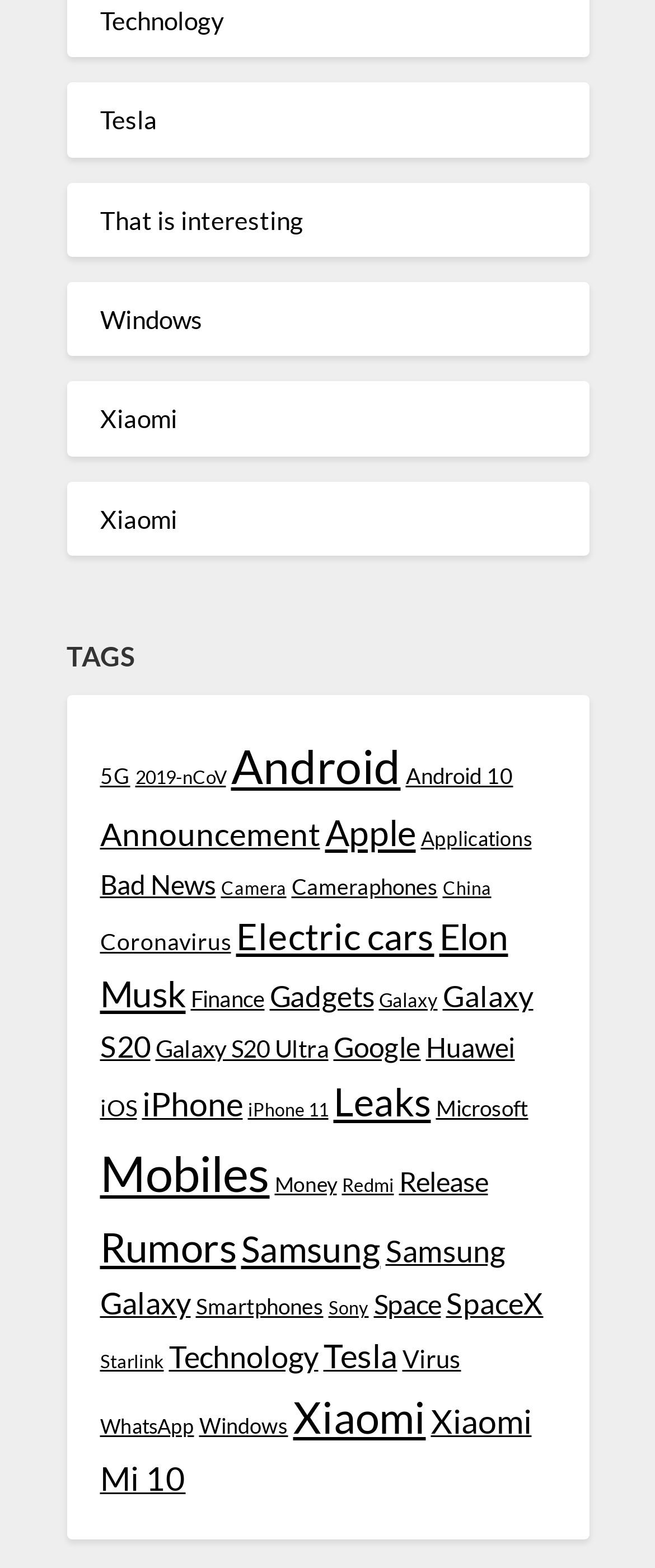Determine the coordinates of the bounding box that should be clicked to complete the instruction: "Read about Elon Musk". The coordinates should be represented by four float numbers between 0 and 1: [left, top, right, bottom].

[0.153, 0.583, 0.776, 0.648]